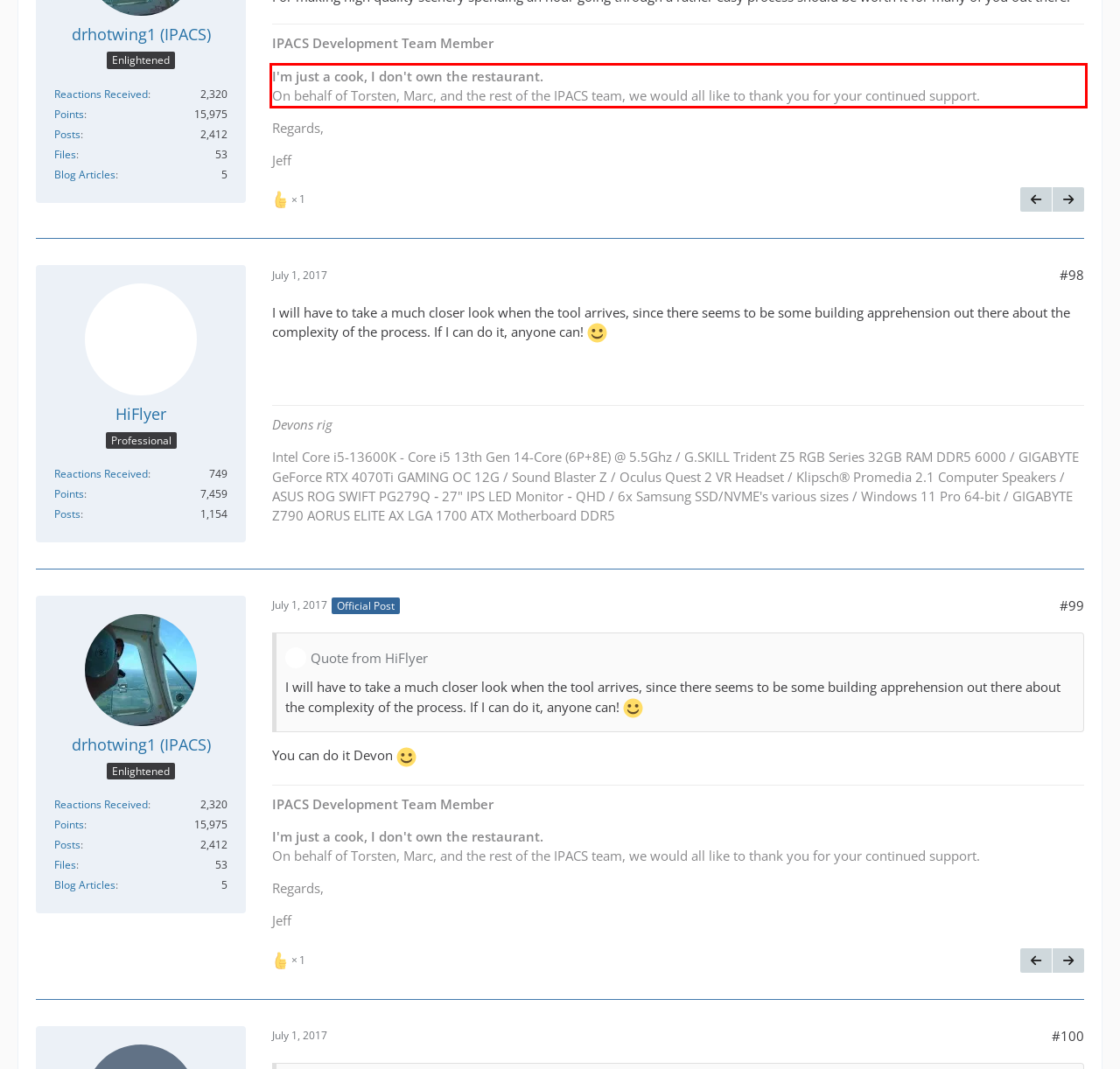From the given screenshot of a webpage, identify the red bounding box and extract the text content within it.

I'm just a cook, I don't own the restaurant. On behalf of Torsten, Marc, and the rest of the IPACS team, we would all like to thank you for your continued support.